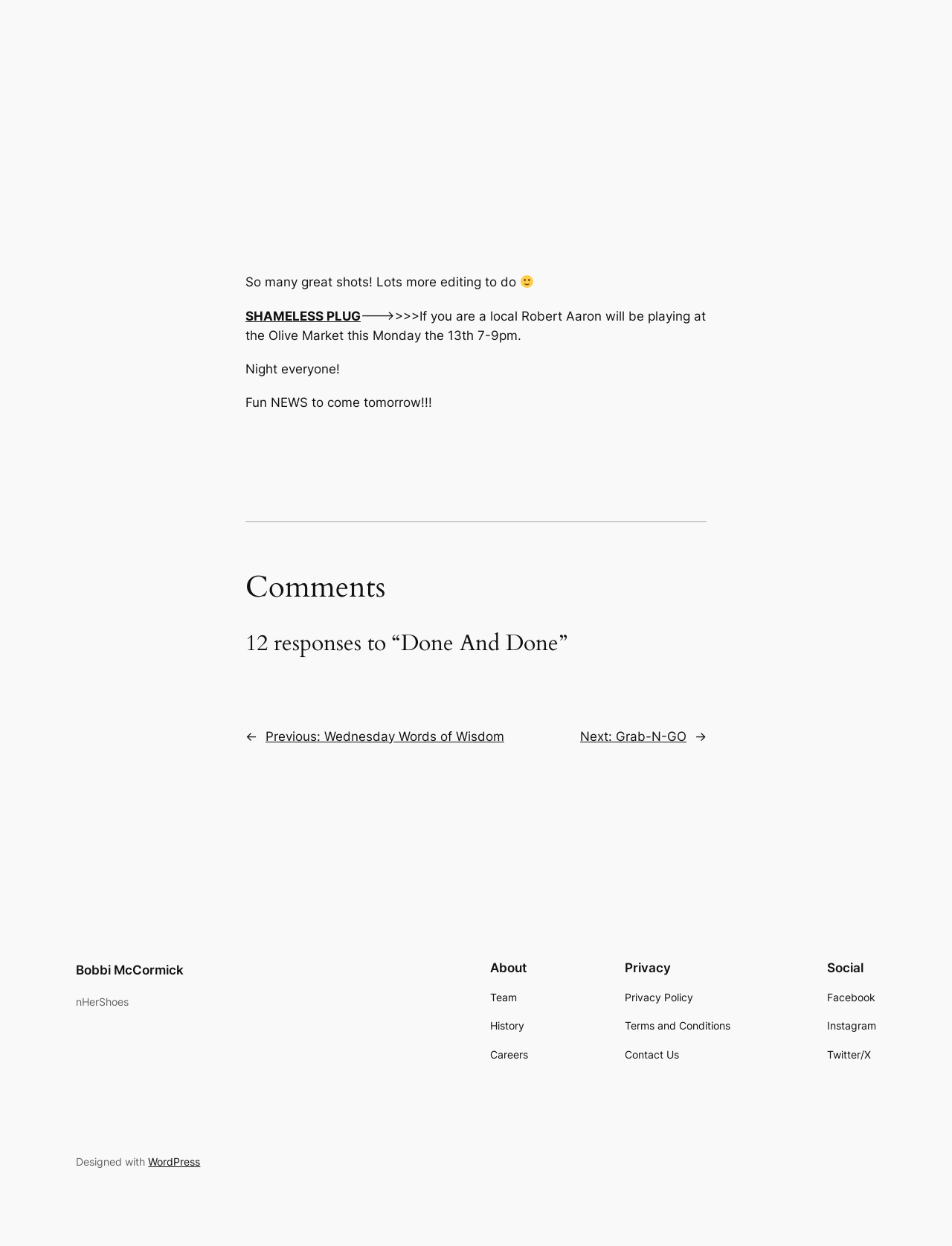Determine the bounding box coordinates of the clickable element to complete this instruction: "View previous post". Provide the coordinates in the format of four float numbers between 0 and 1, [left, top, right, bottom].

[0.279, 0.585, 0.53, 0.597]